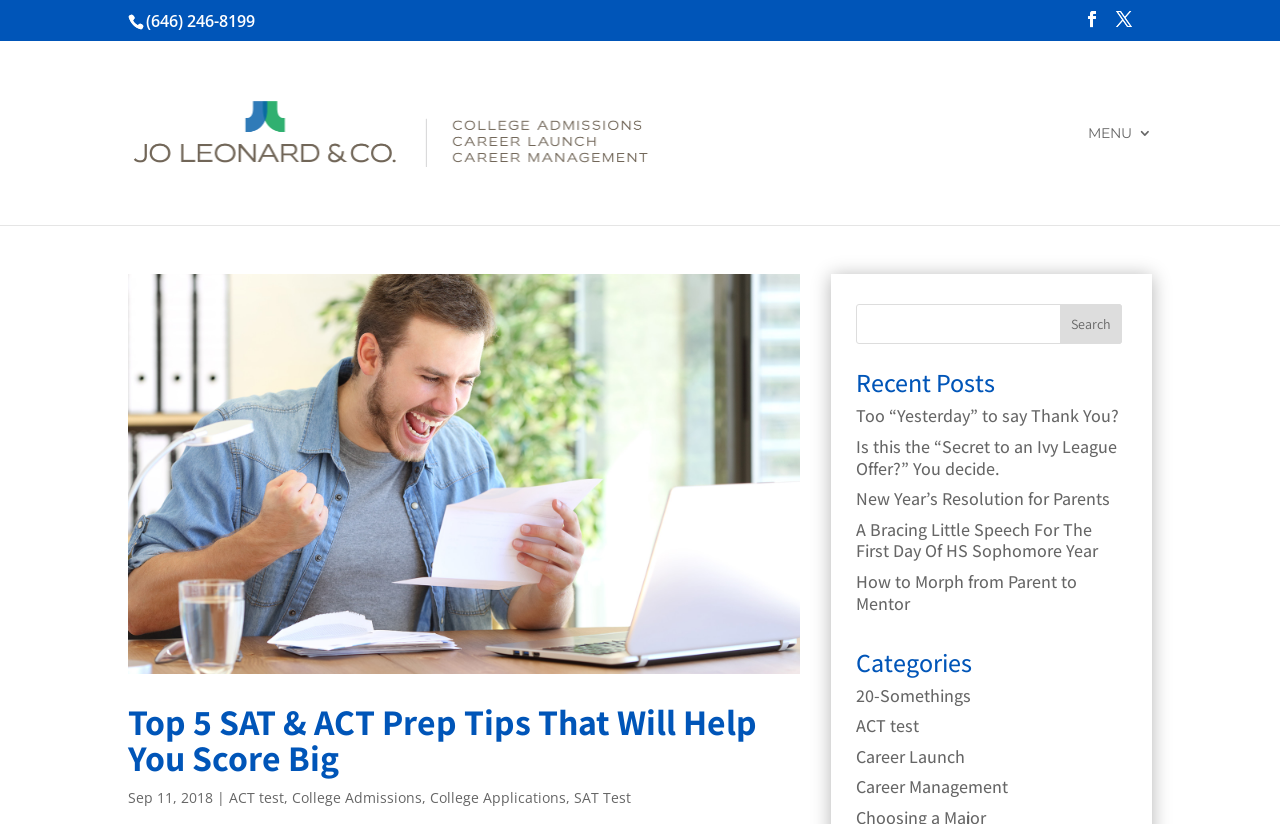Answer in one word or a short phrase: 
What categories are listed on the webpage?

20-Somethings, ACT test, Career Launch, Career Management